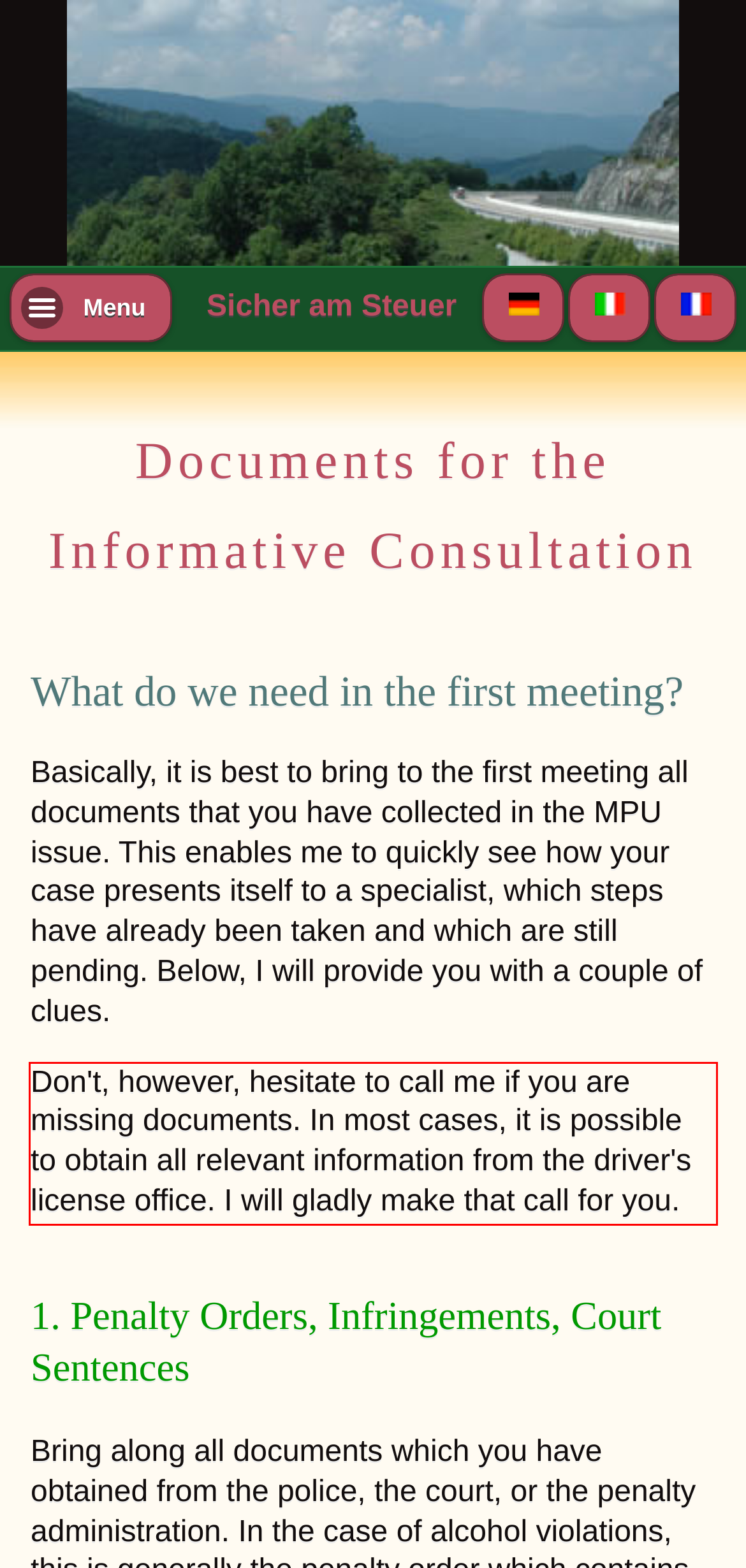Within the screenshot of the webpage, there is a red rectangle. Please recognize and generate the text content inside this red bounding box.

Don't, however, hesitate to call me if you are missing documents. In most cases, it is possible to obtain all relevant information from the driver's license office. I will gladly make that call for you.